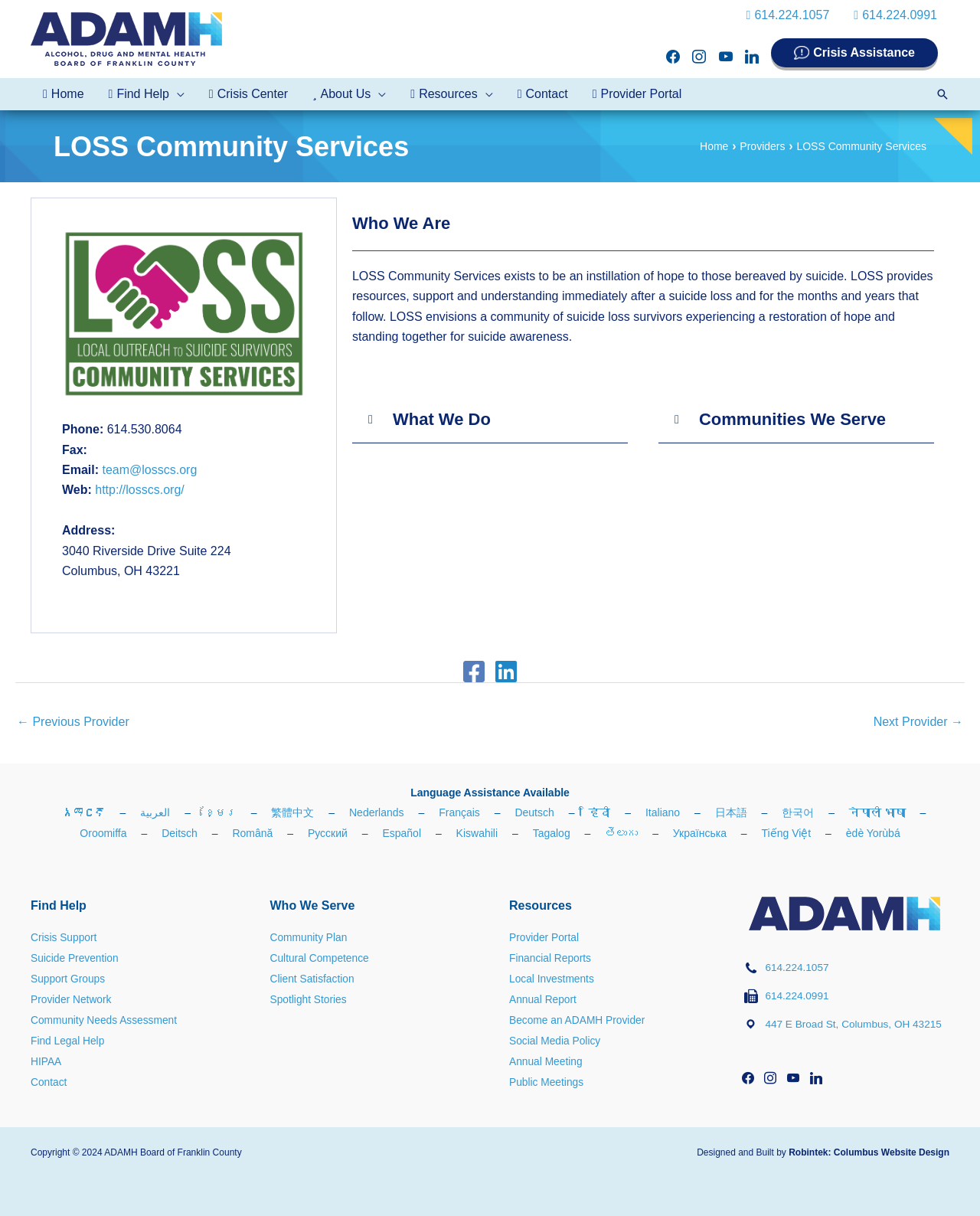Answer the following in one word or a short phrase: 
What is the address of LOSS Community Services?

3040 Riverside Drive Suite 224, Columbus, OH 43221